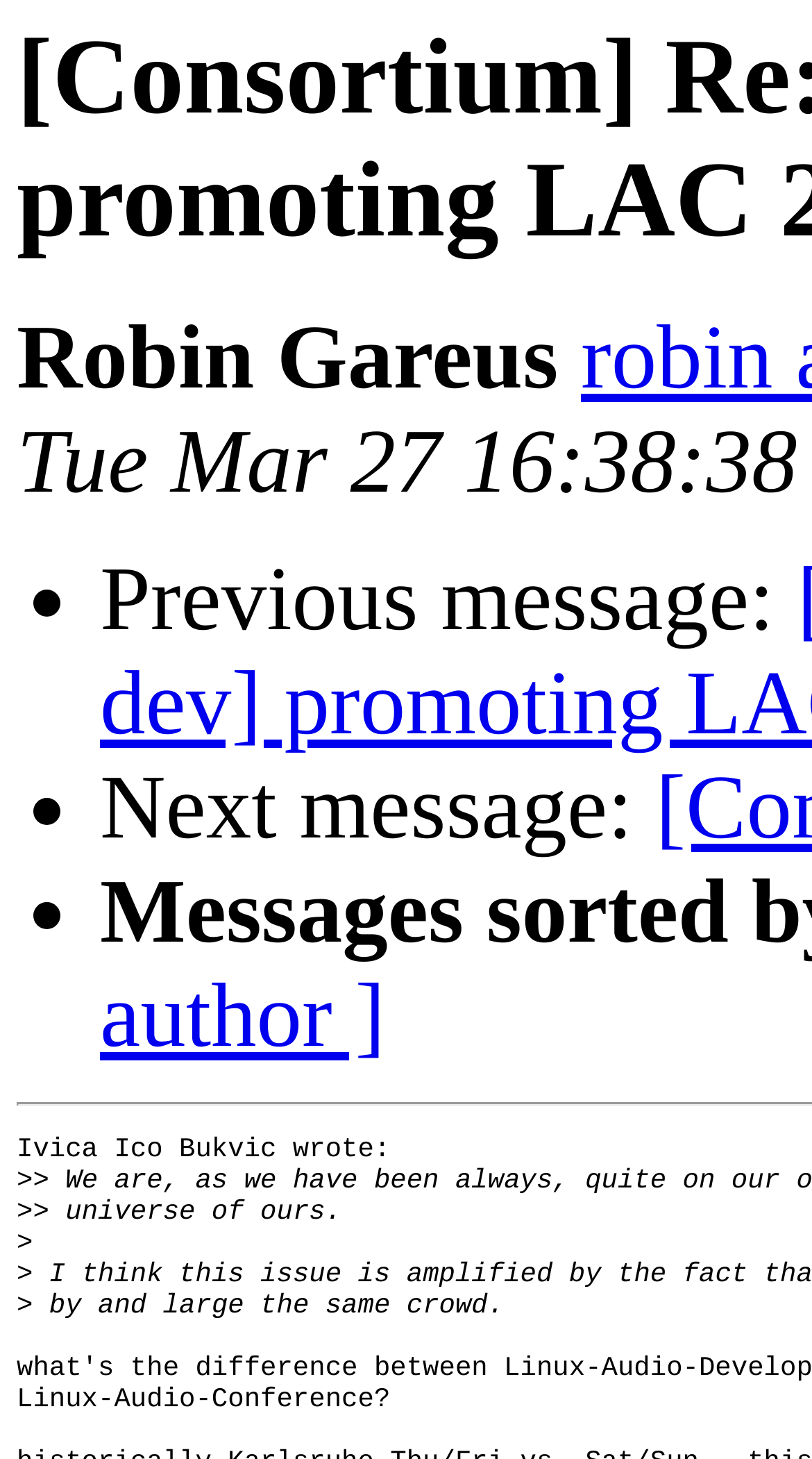Please determine the primary heading and provide its text.

[Consortium] Re: [linux-audio-dev] promoting LAC 2007